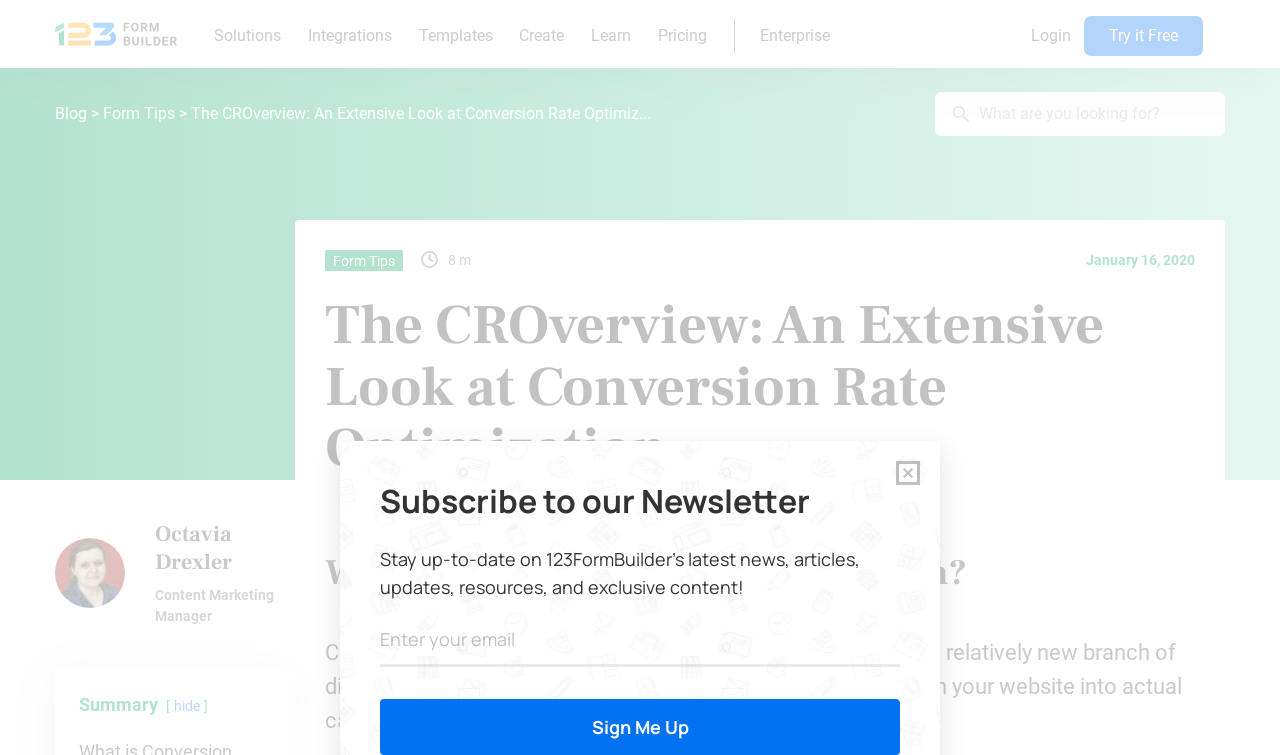Kindly provide the bounding box coordinates of the section you need to click on to fulfill the given instruction: "Enter your email address".

[0.297, 0.828, 0.703, 0.883]